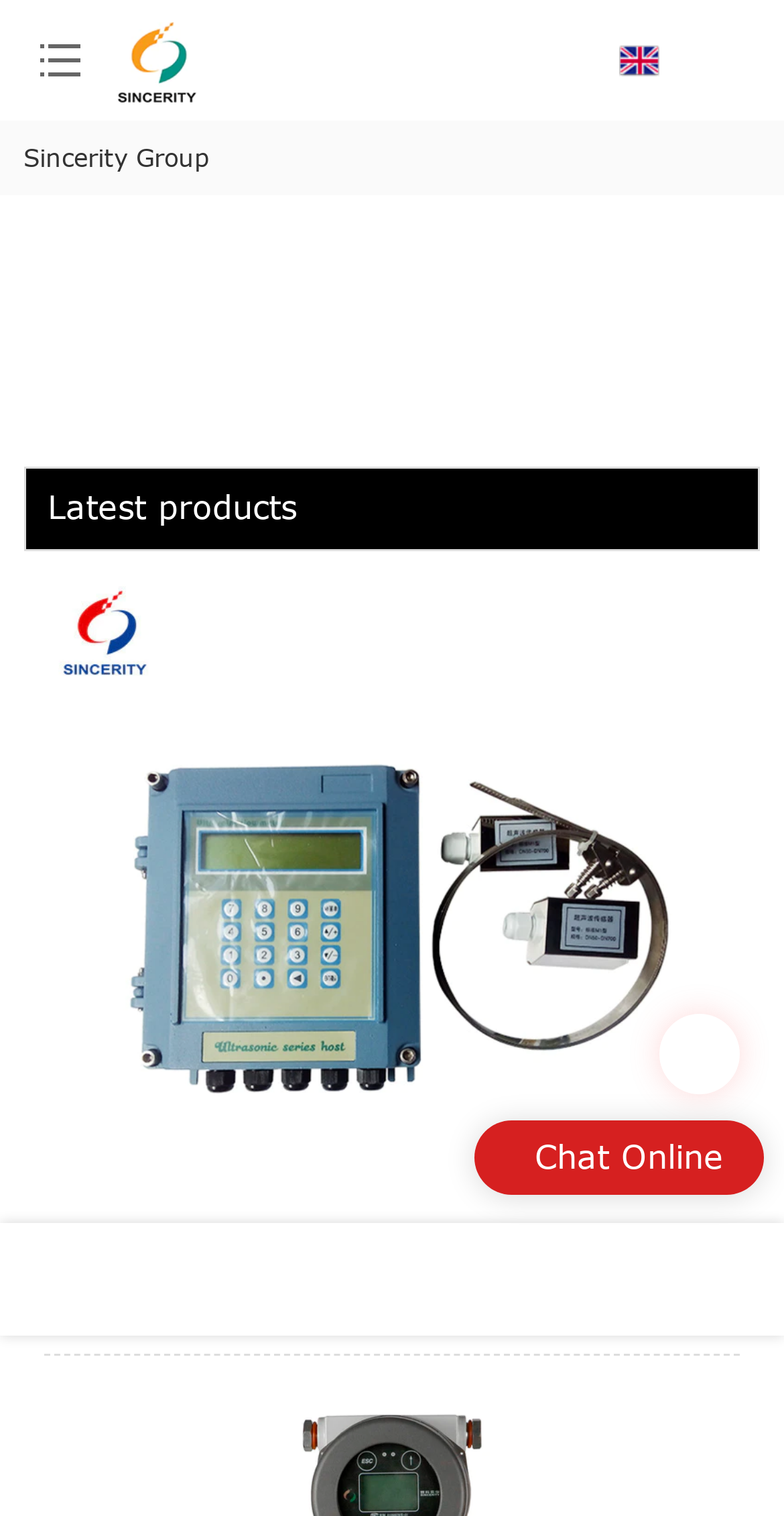Bounding box coordinates are specified in the format (top-left x, top-left y, bottom-right x, bottom-right y). All values are floating point numbers bounded between 0 and 1. Please provide the bounding box coordinate of the region this sentence describes: The ultrasonic flow meter

[0.055, 0.376, 0.945, 0.894]